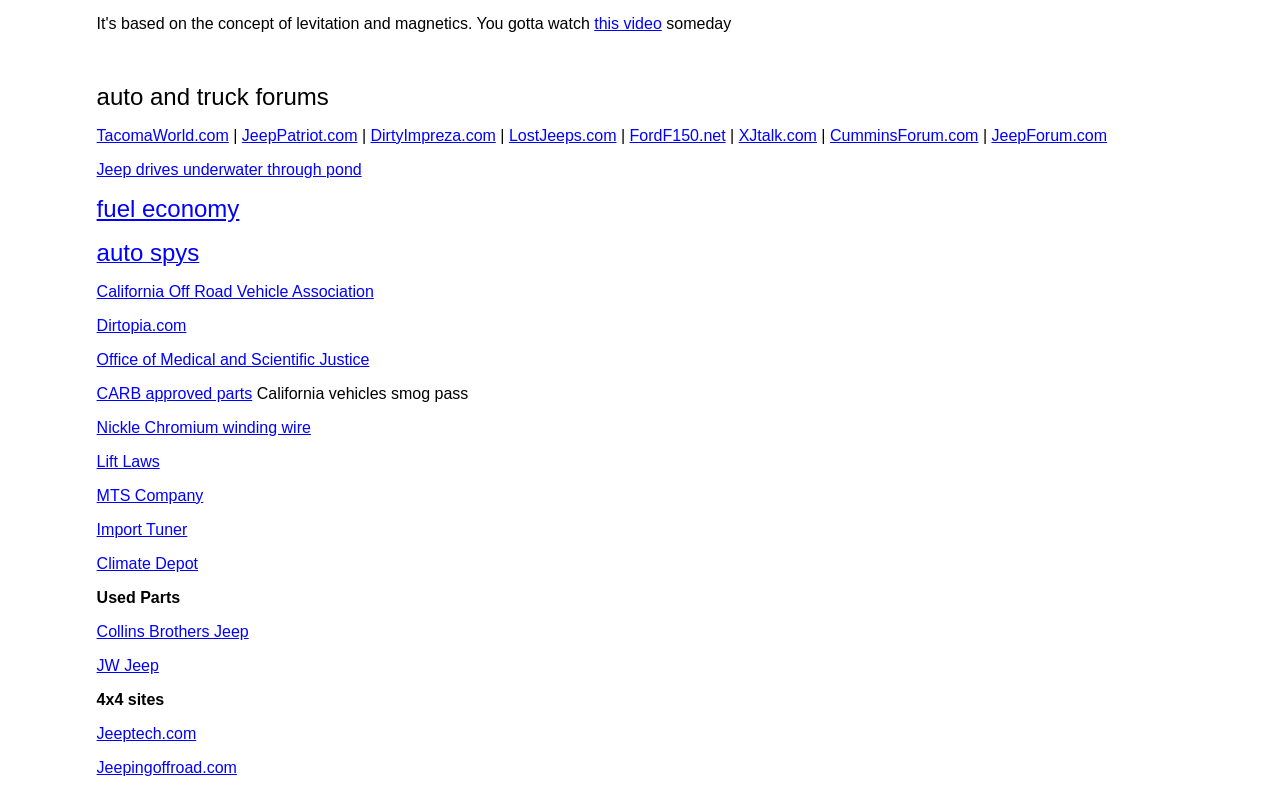Please reply to the following question with a single word or a short phrase:
What is the purpose of the links on the webpage?

To access related websites